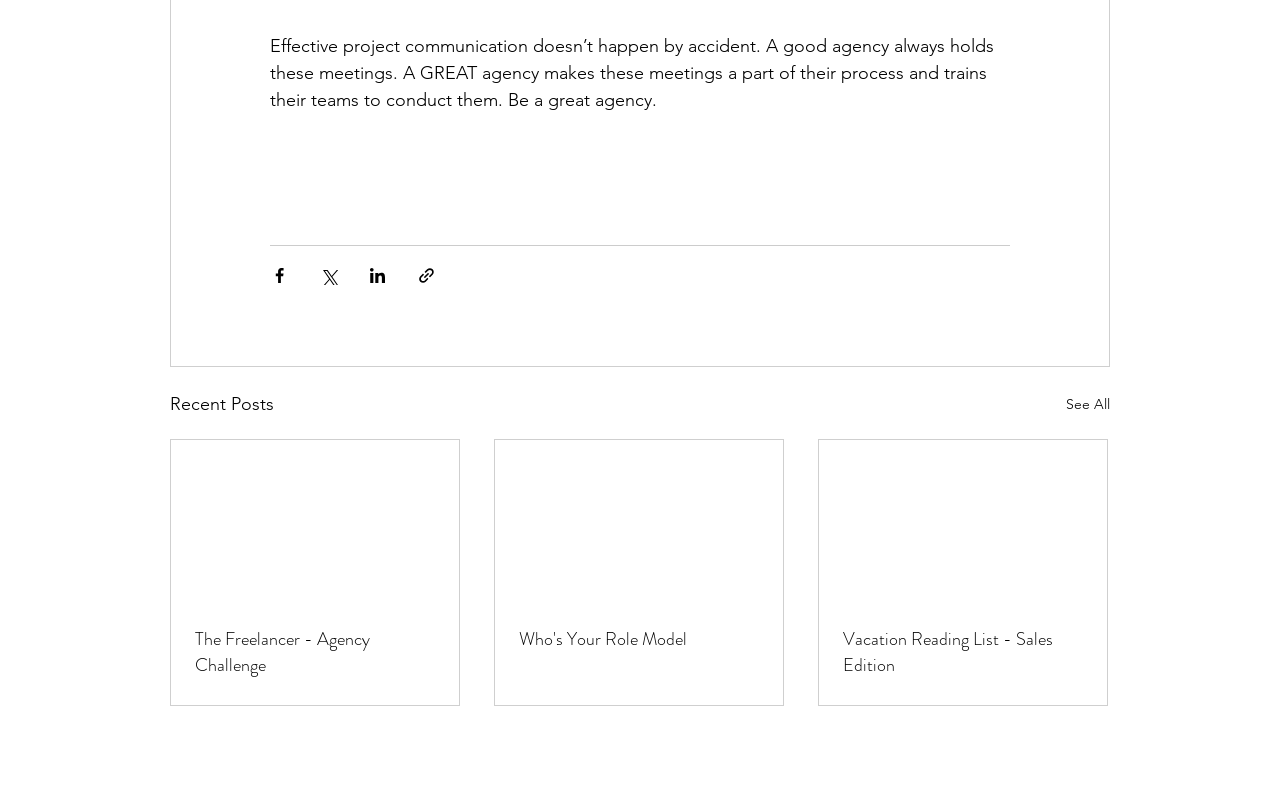Determine the bounding box coordinates of the section I need to click to execute the following instruction: "View recent posts". Provide the coordinates as four float numbers between 0 and 1, i.e., [left, top, right, bottom].

[0.133, 0.486, 0.214, 0.522]